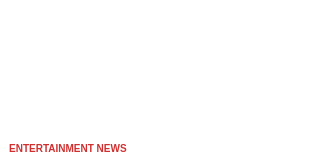Explain the content of the image in detail.

The image is associated with an article discussing recent claims made by Jana Kramer regarding Travis Kelce. The assertion highlights Kramer's perspective on Kelce's influence on Taylor Swift, prompting discussions in the entertainment community. This topic is part of a broader trend in celebrity news, focusing on personal lives and their public perceptions. The accompanying text below the image denotes it as a part of the "Entertainment News" section, indicating its relevance in current pop culture discussions.